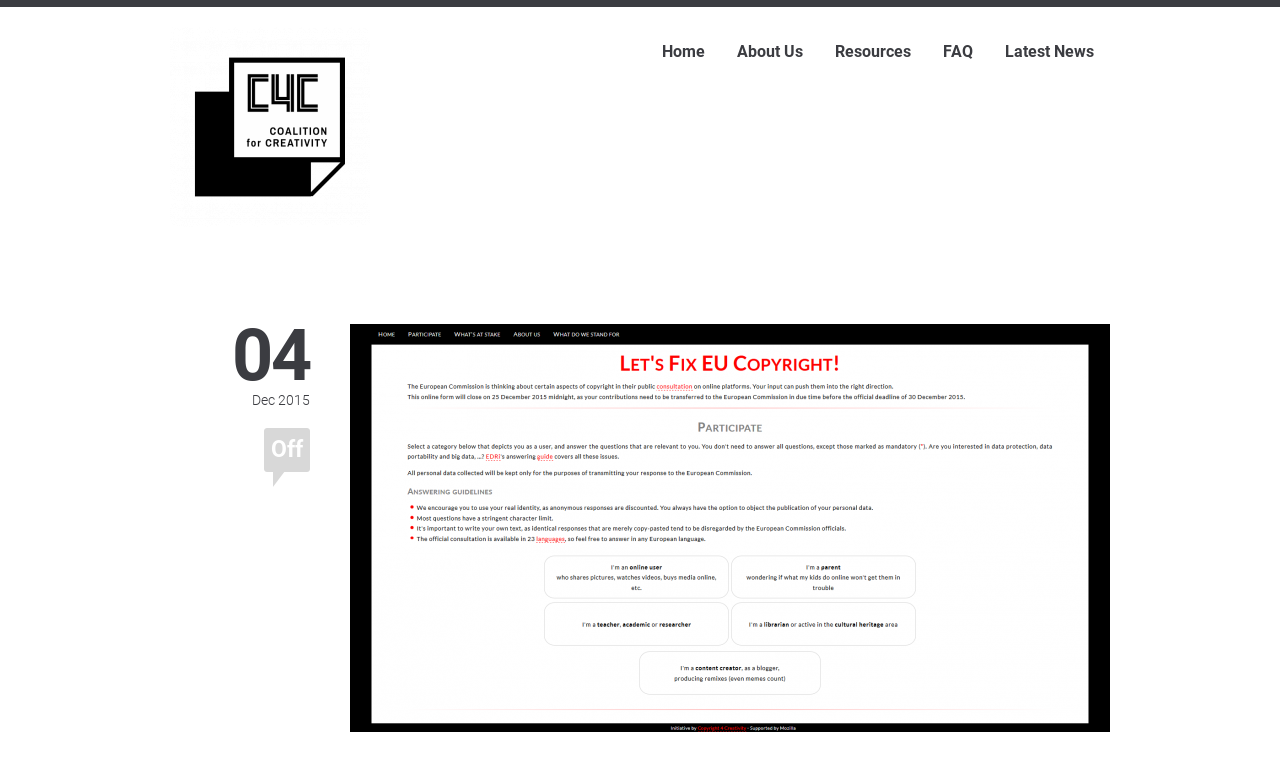Using the information shown in the image, answer the question with as much detail as possible: How many navigation links are at the top of the page?

I counted the number of links at the top of the page, which are 'Home', 'About Us', 'Resources', 'FAQ', and 'Latest News'. These links are arranged horizontally and have similar bounding box coordinates, indicating that they are navigation links at the top of the page.